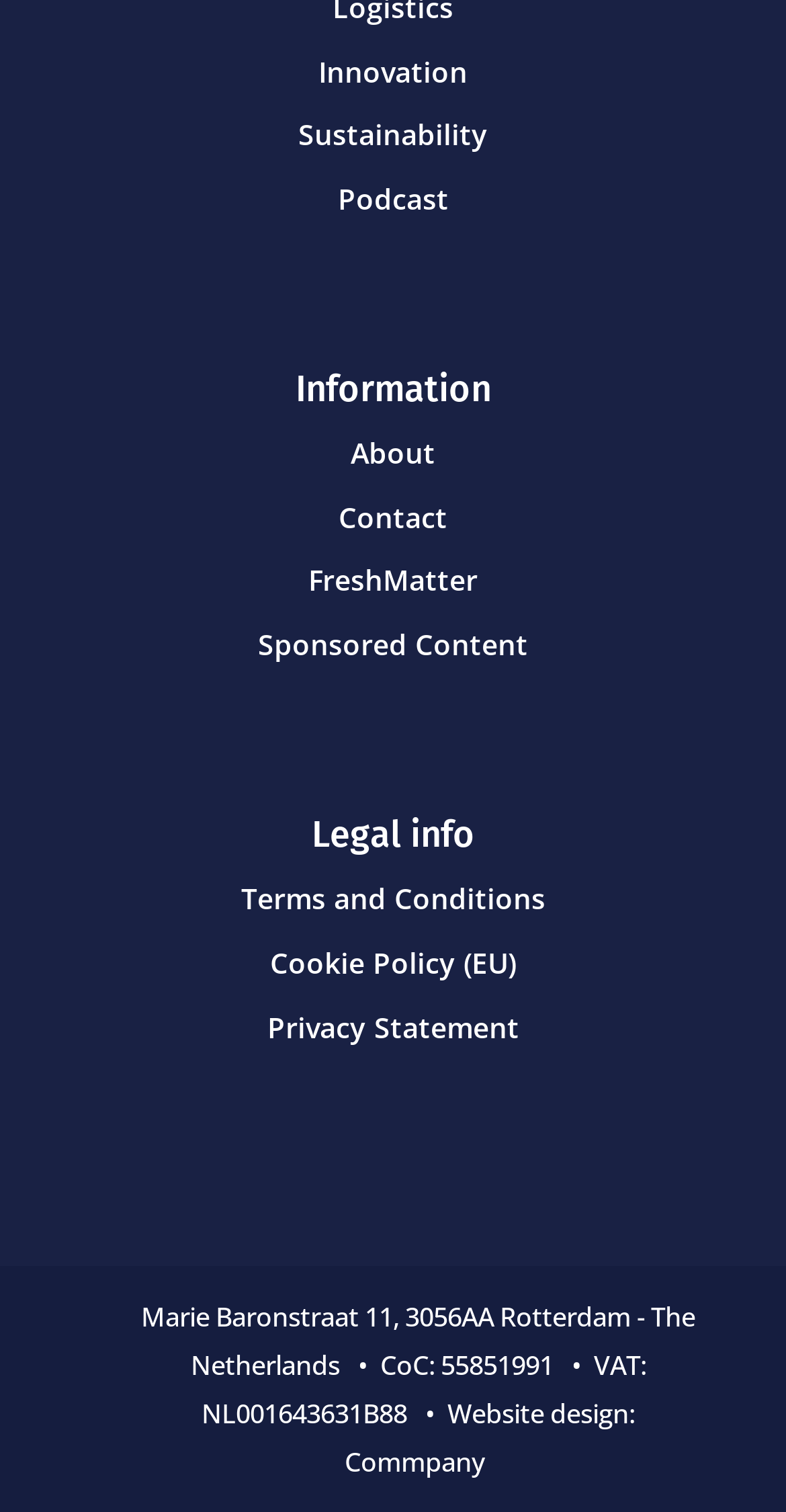How many links are in the top section?
Based on the image, give a one-word or short phrase answer.

5